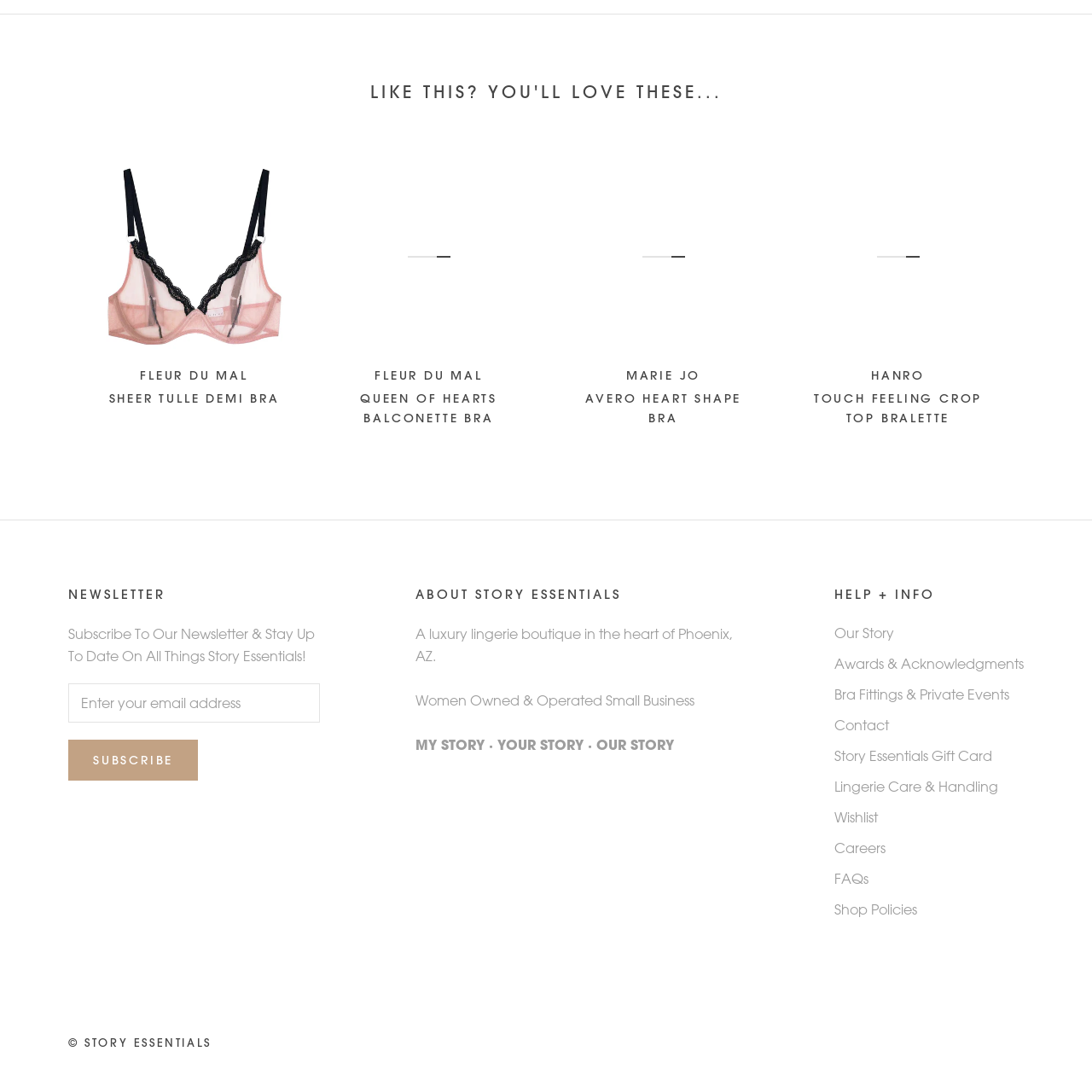Locate the bounding box of the UI element described by: "Bra Fittings & Private Events" in the given webpage screenshot.

[0.764, 0.627, 0.938, 0.645]